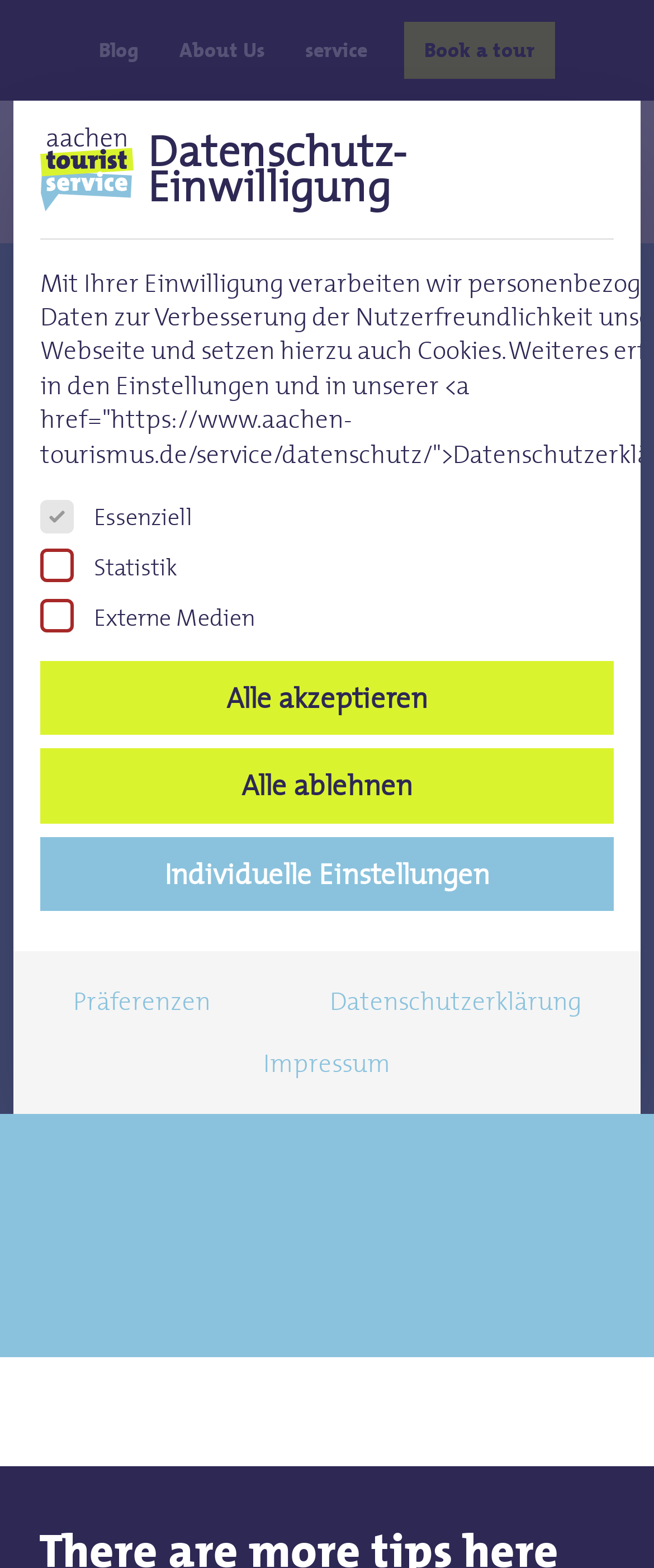From the webpage screenshot, predict the bounding box coordinates (top-left x, top-left y, bottom-right x, bottom-right y) for the UI element described here: alt="aachen tourist service"

[0.06, 0.078, 0.233, 0.142]